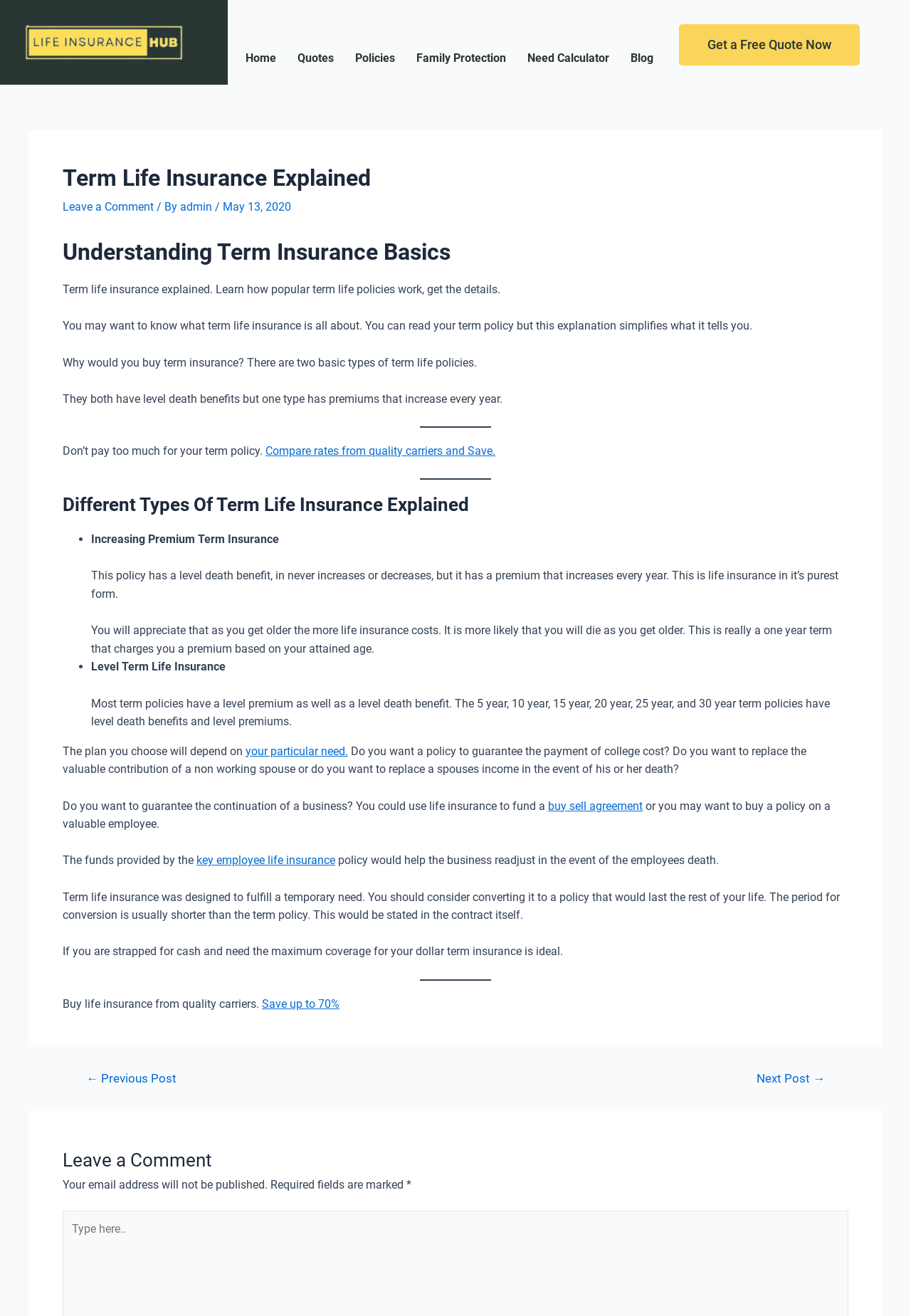What is the purpose of term life insurance?
Using the information presented in the image, please offer a detailed response to the question.

According to the webpage, term life insurance is designed to fulfill a temporary need, such as replacing a spouse's income, guaranteeing college costs, or funding a buy-sell agreement.